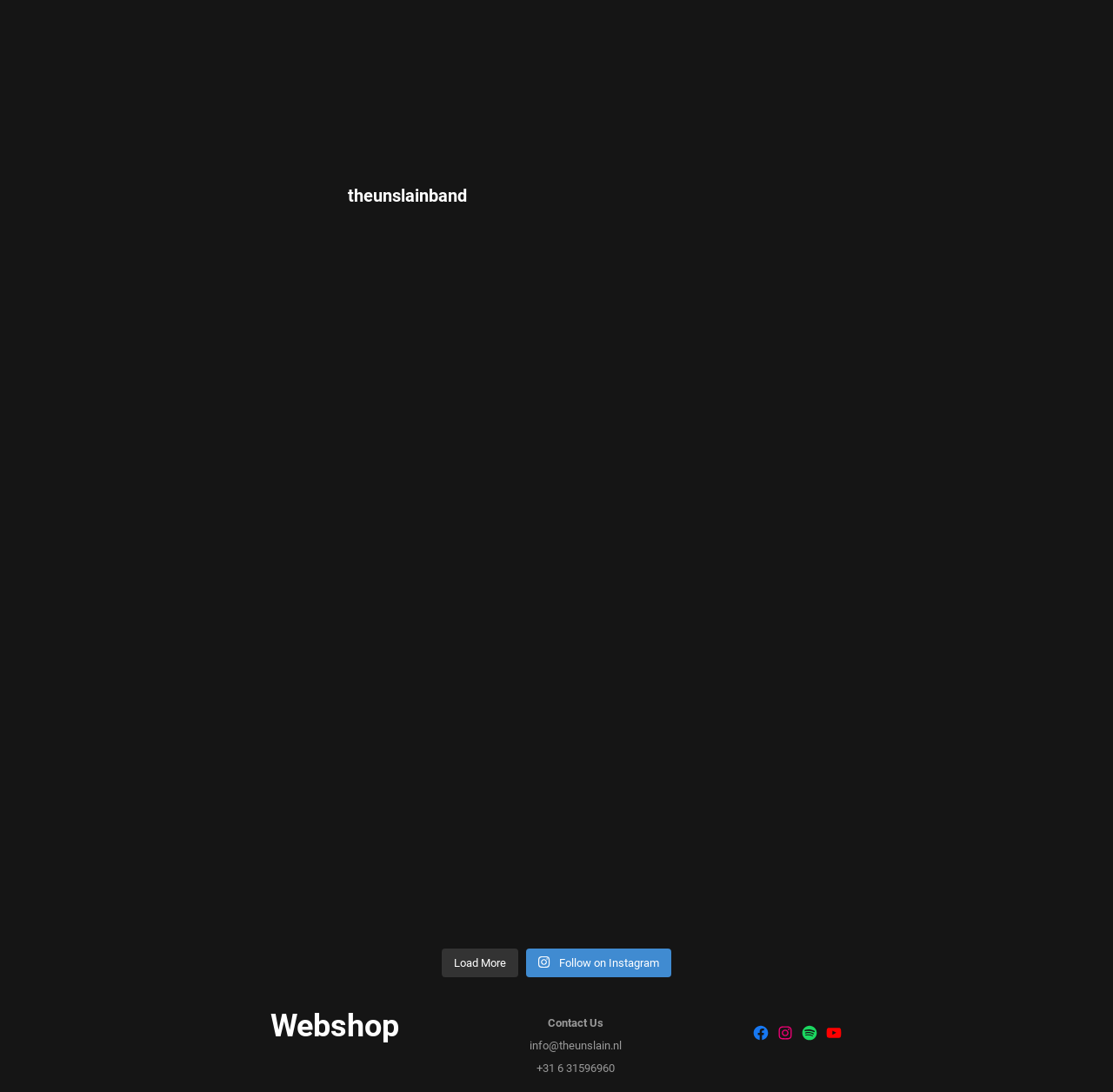Identify the coordinates of the bounding box for the element described below: "Load More". Return the coordinates as four float numbers between 0 and 1: [left, top, right, bottom].

[0.397, 0.868, 0.466, 0.895]